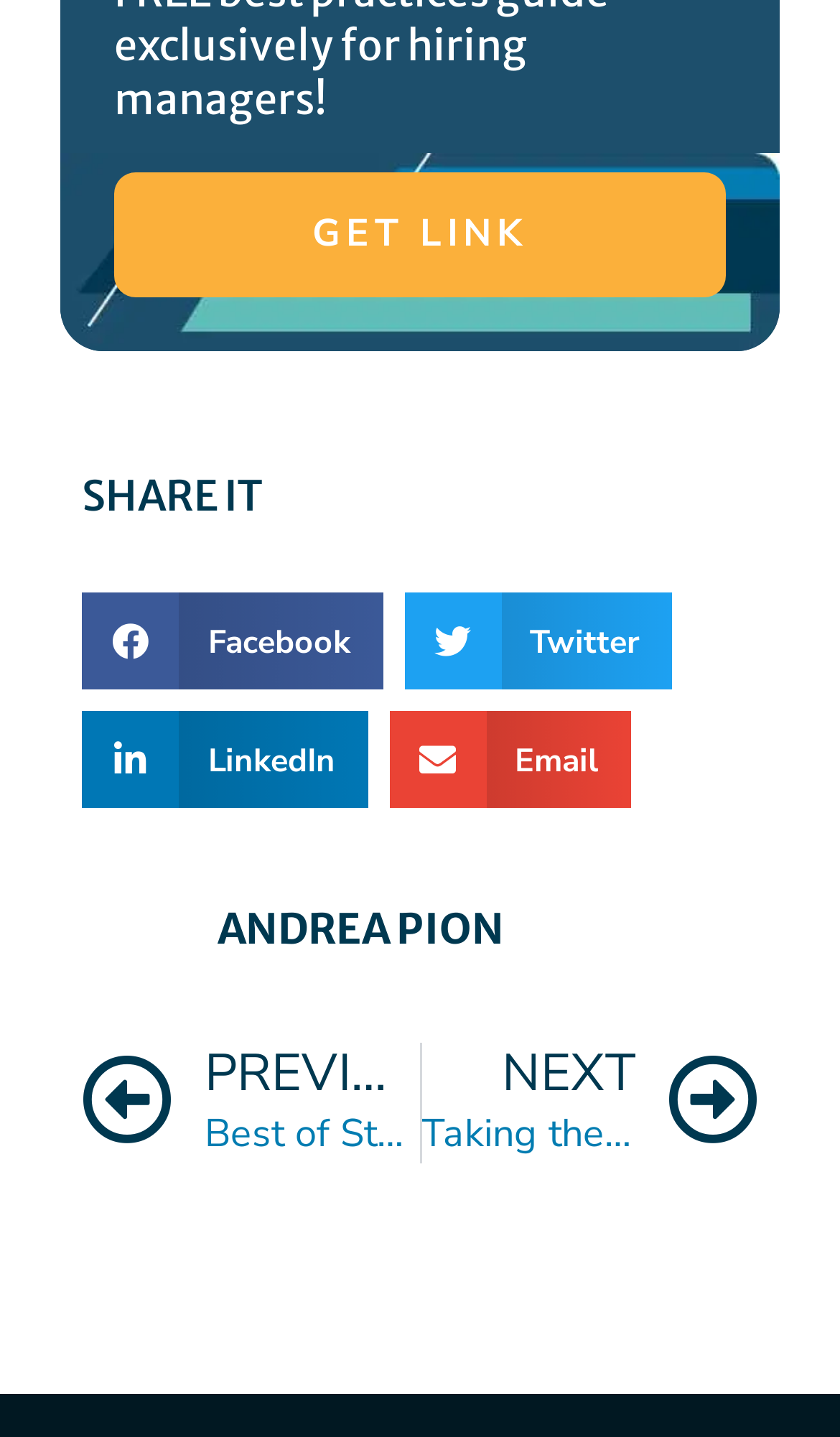What is the text on the 'SHARE IT' heading?
Based on the screenshot, answer the question with a single word or phrase.

SHARE IT